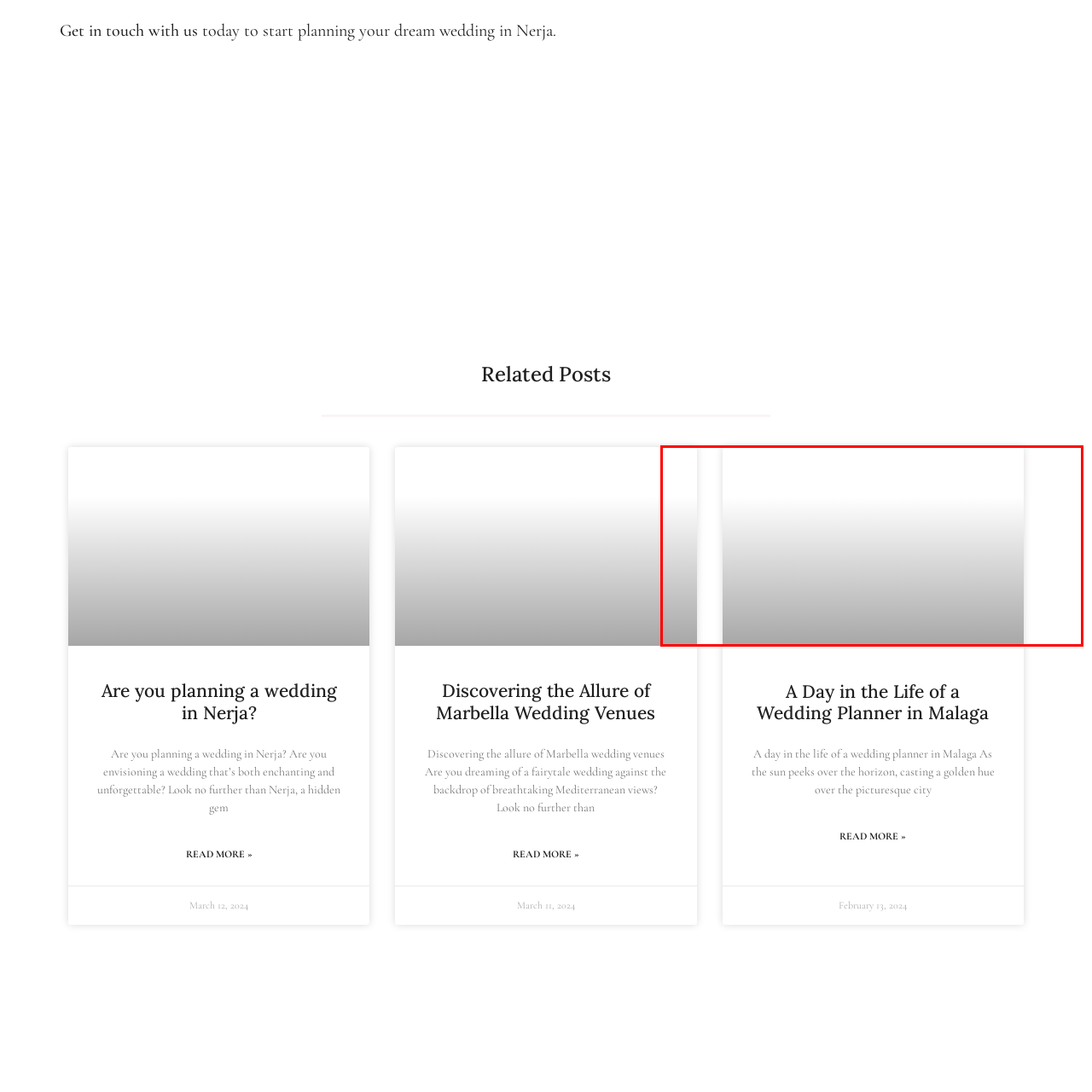What is the location of the wedding planner?
Examine the content inside the red bounding box and give a comprehensive answer to the question.

The article is titled 'A Day in the Life of a Wedding Planner in Malaga', which explicitly mentions the location of the wedding planner as Malaga, a city that provides a stunning backdrop for wedding planning.